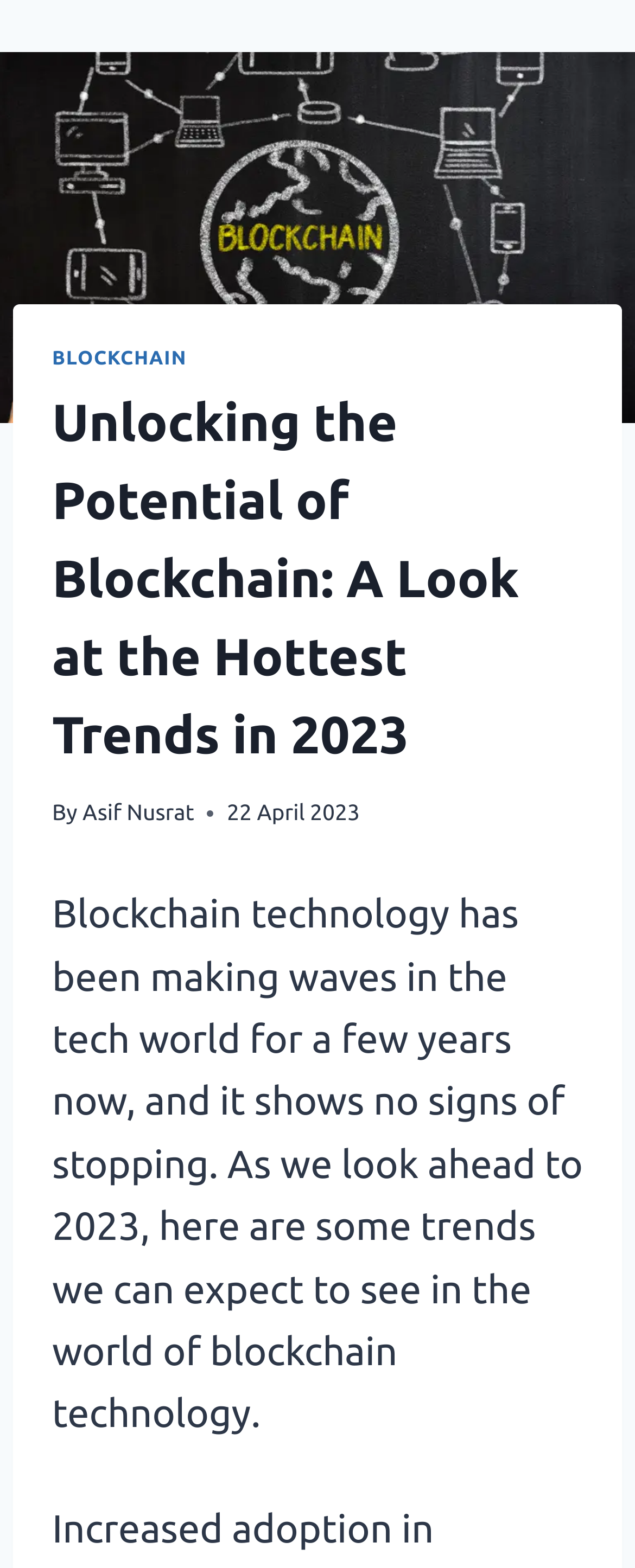Determine the bounding box coordinates of the UI element that matches the following description: "Asif Nusrat". The coordinates should be four float numbers between 0 and 1 in the format [left, top, right, bottom].

[0.13, 0.51, 0.306, 0.527]